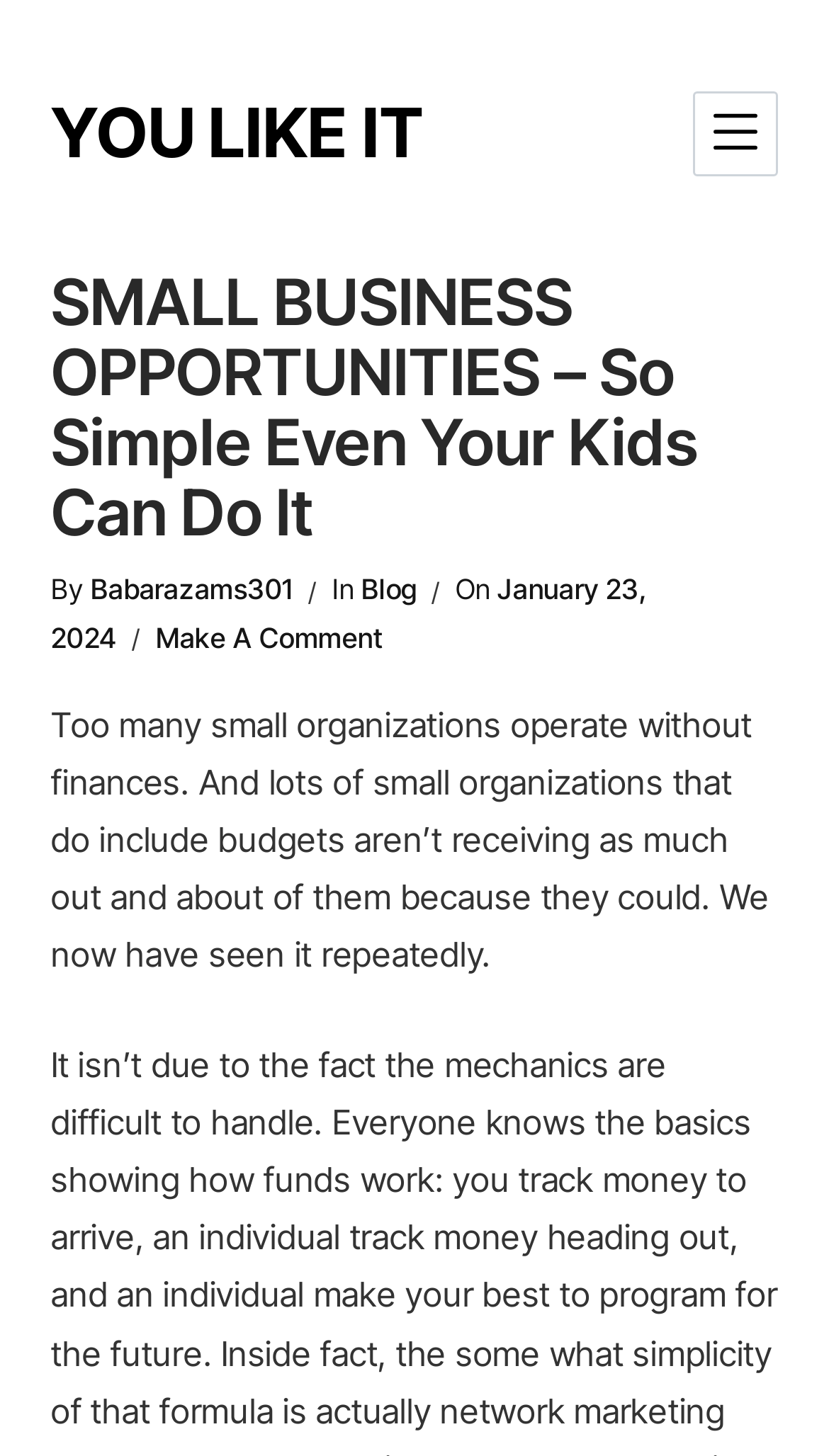Look at the image and answer the question in detail:
What is the author of the blog post?

I determined the author of the blog post by looking at the 'By' text followed by a link 'Babarazams301', which suggests that Babarazams301 is the author of the blog post.